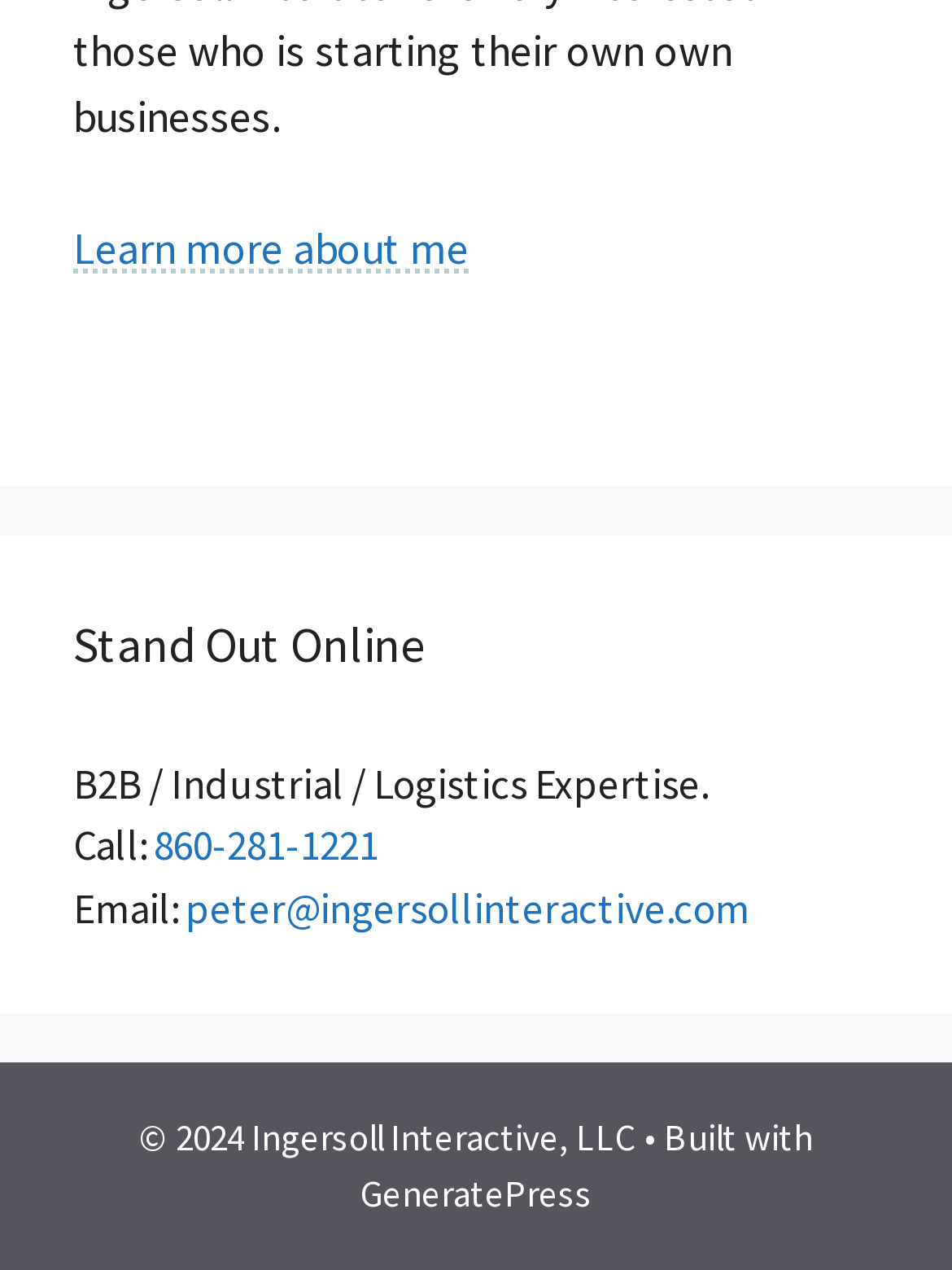Using the information in the image, give a comprehensive answer to the question: 
What is the expertise of the person?

The expertise of the person can be determined by looking at the StaticText element 'B2B / Industrial / Logistics Expertise.' which is located below the heading 'Stand Out Online'.